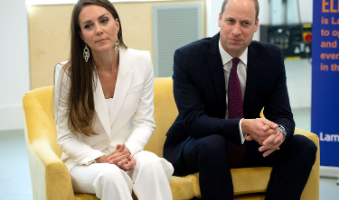What is Prince William's tie color?
Please provide a single word or phrase answer based on the image.

Subtle